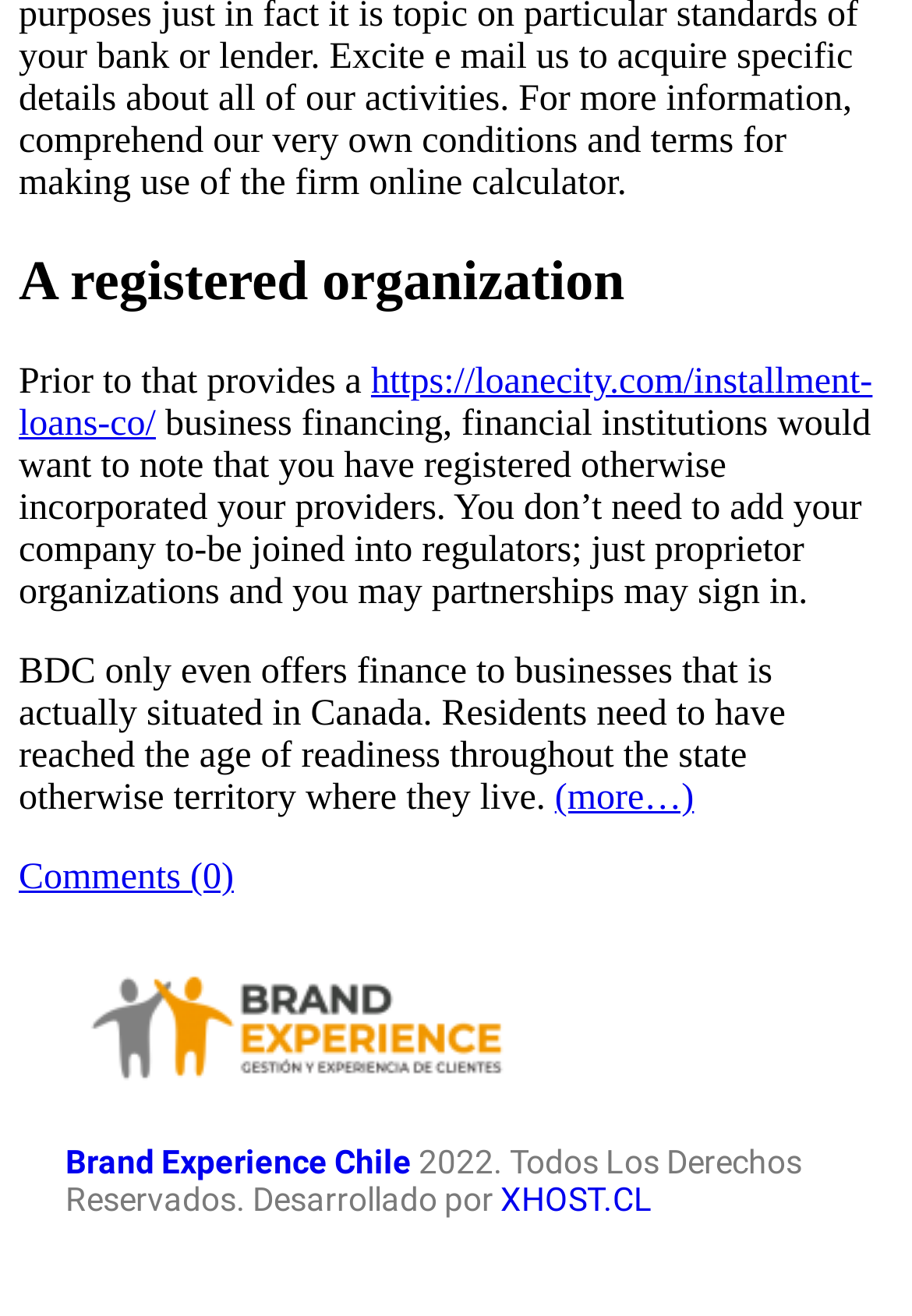Please provide the bounding box coordinate of the region that matches the element description: Comments (0). Coordinates should be in the format (top-left x, top-left y, bottom-right x, bottom-right y) and all values should be between 0 and 1.

[0.021, 0.652, 0.256, 0.682]